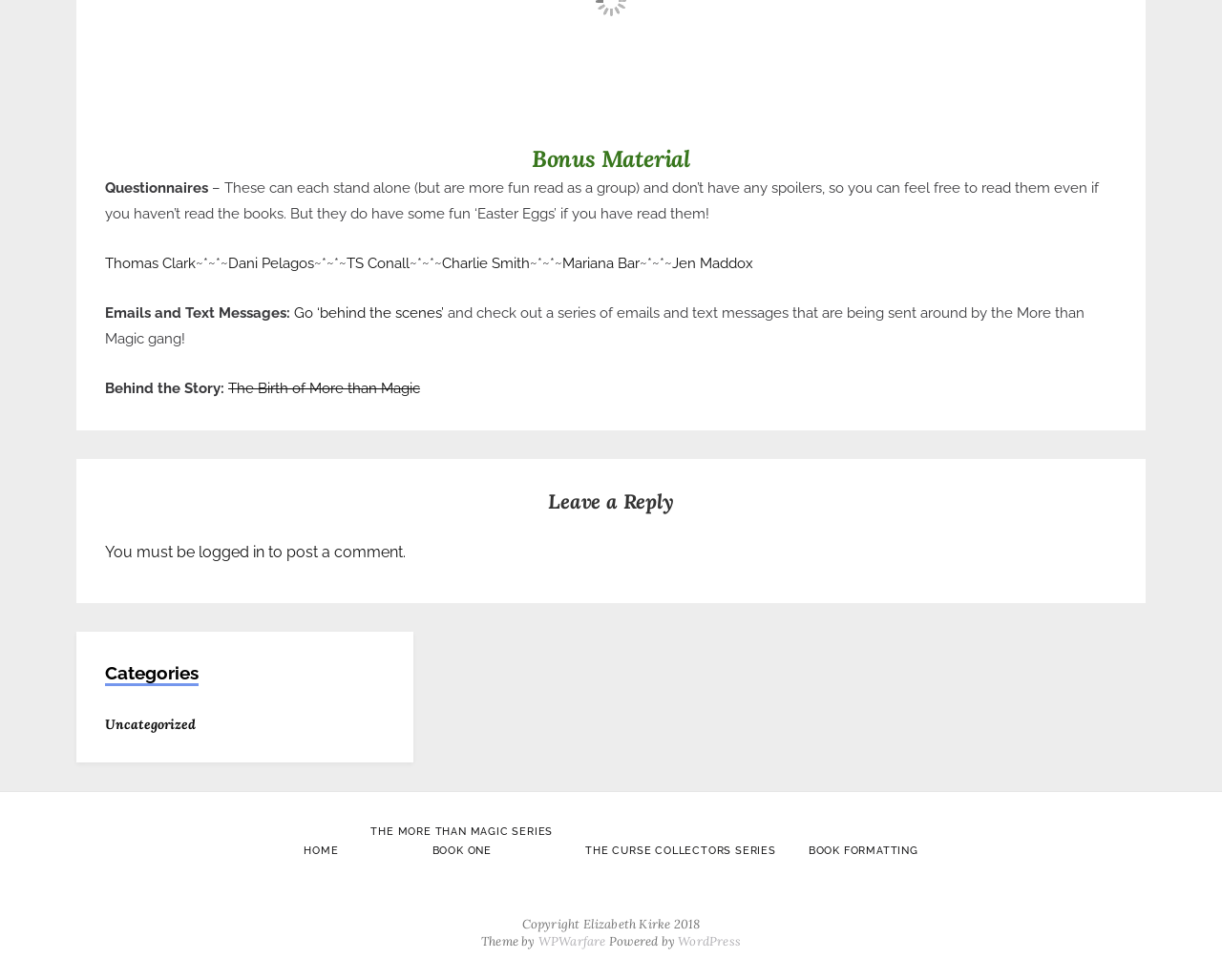Please determine the bounding box coordinates of the element to click in order to execute the following instruction: "Leave a reply". The coordinates should be four float numbers between 0 and 1, specified as [left, top, right, bottom].

[0.086, 0.498, 0.914, 0.527]